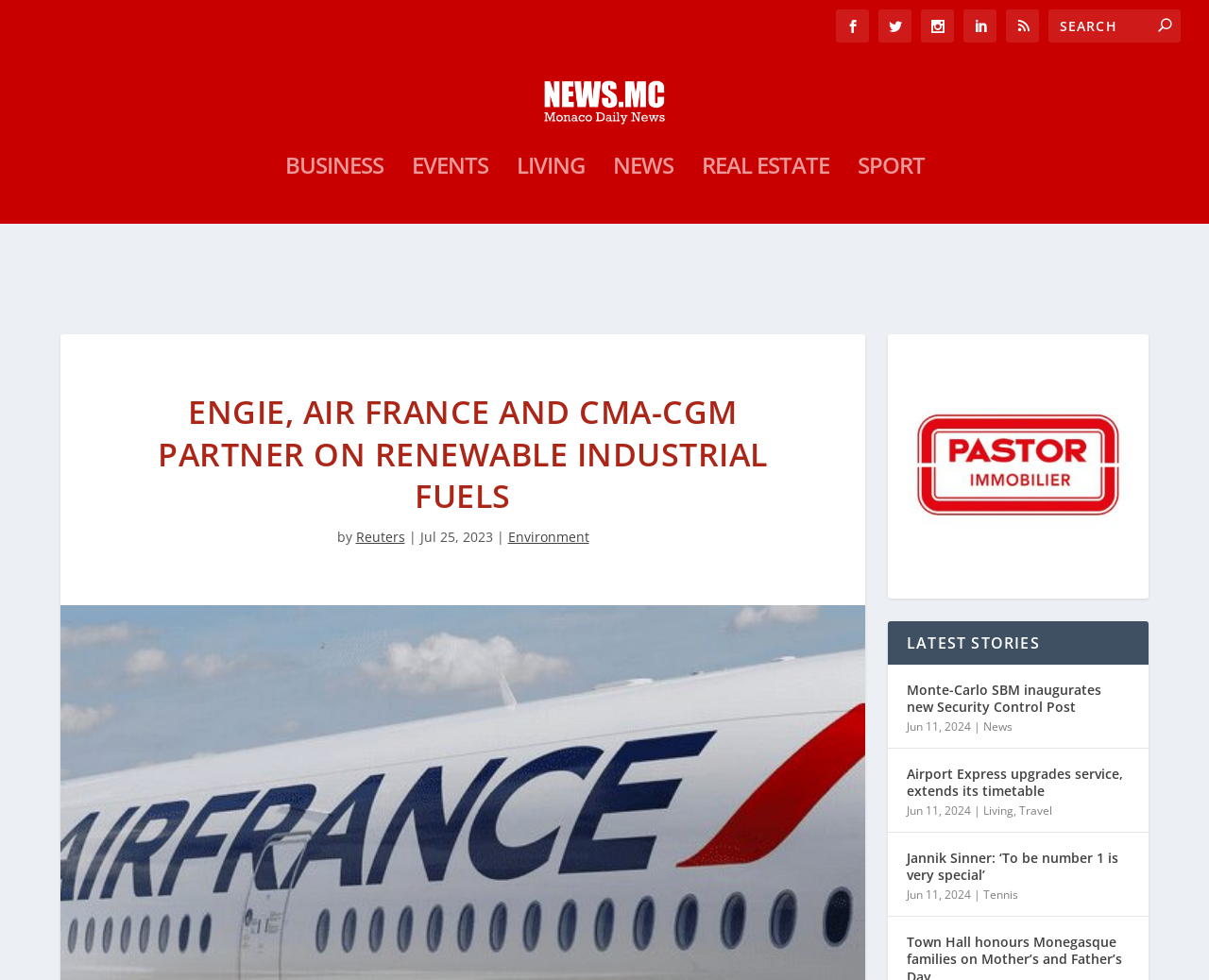Please determine the heading text of this webpage.

ENGIE, AIR FRANCE AND CMA-CGM PARTNER ON RENEWABLE INDUSTRIAL FUELS